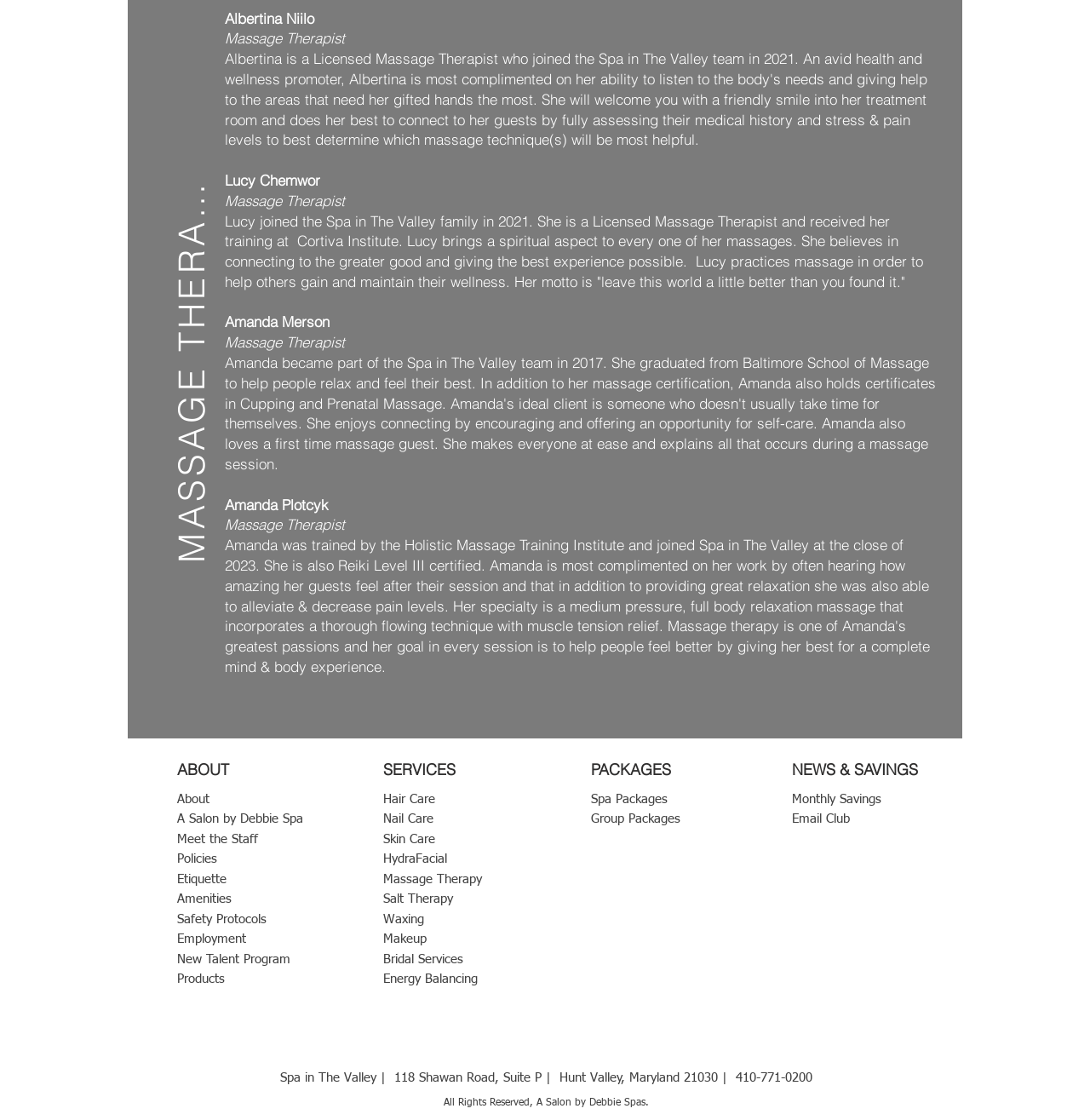Determine the coordinates of the bounding box that should be clicked to complete the instruction: "Check Email Club". The coordinates should be represented by four float numbers between 0 and 1: [left, top, right, bottom].

[0.727, 0.724, 0.78, 0.737]